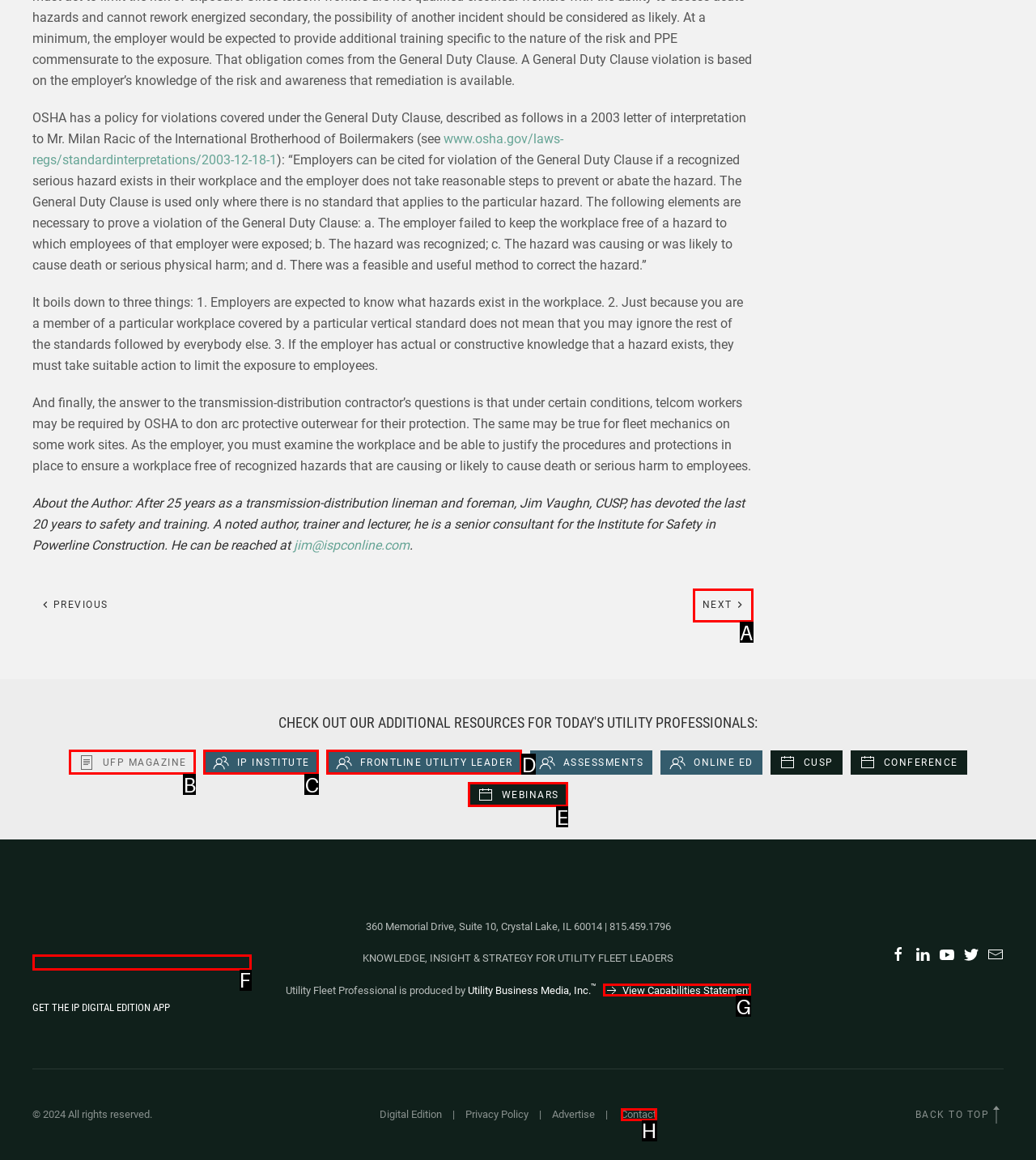Tell me the letter of the HTML element that best matches the description: Next from the provided options.

A